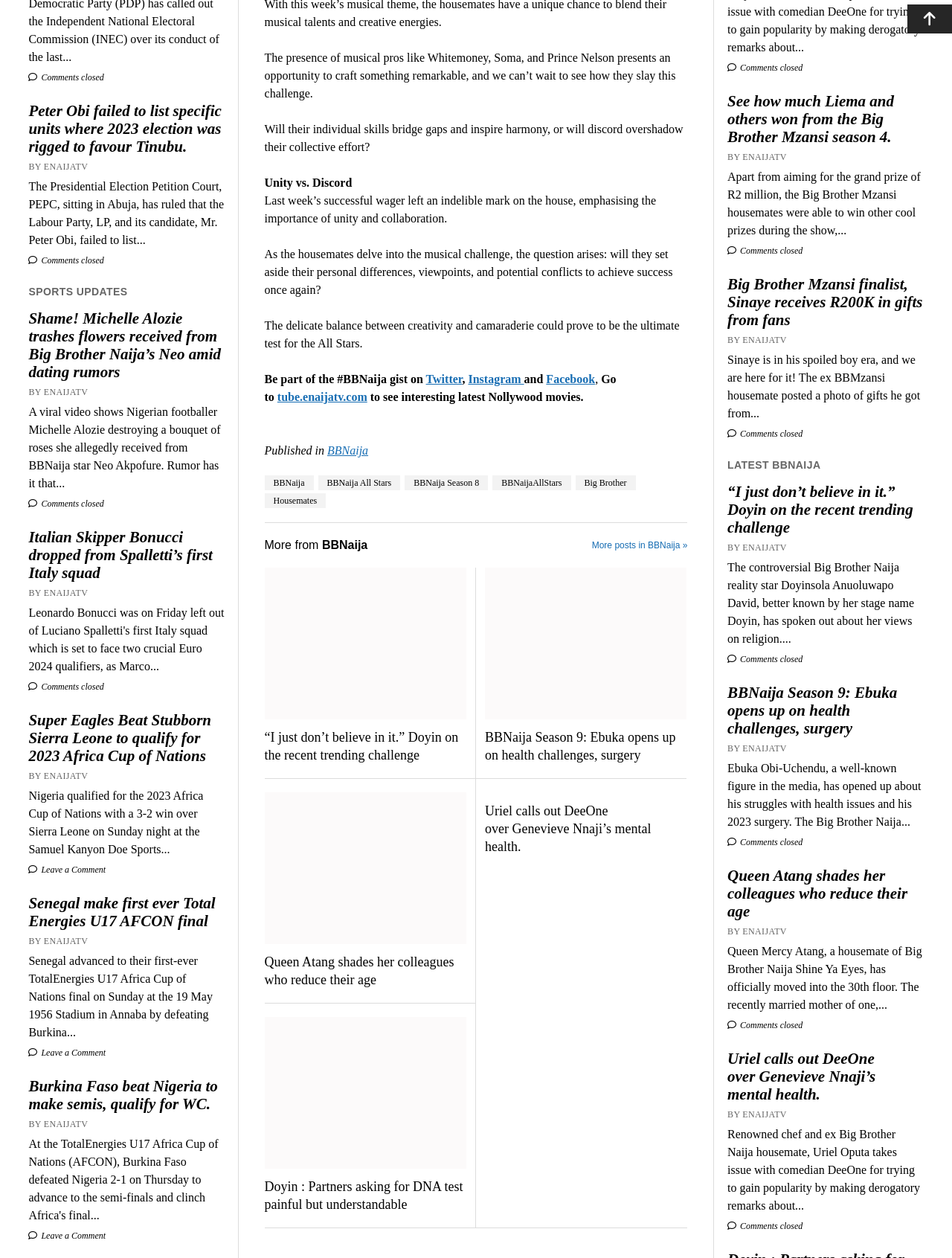Locate the bounding box coordinates of the clickable region necessary to complete the following instruction: "Leave a comment on the article 'Super Eagles Beat Stubborn Sierra Leone to qualify for 2023 Africa Cup of Nations'". Provide the coordinates in the format of four float numbers between 0 and 1, i.e., [left, top, right, bottom].

[0.03, 0.687, 0.111, 0.696]